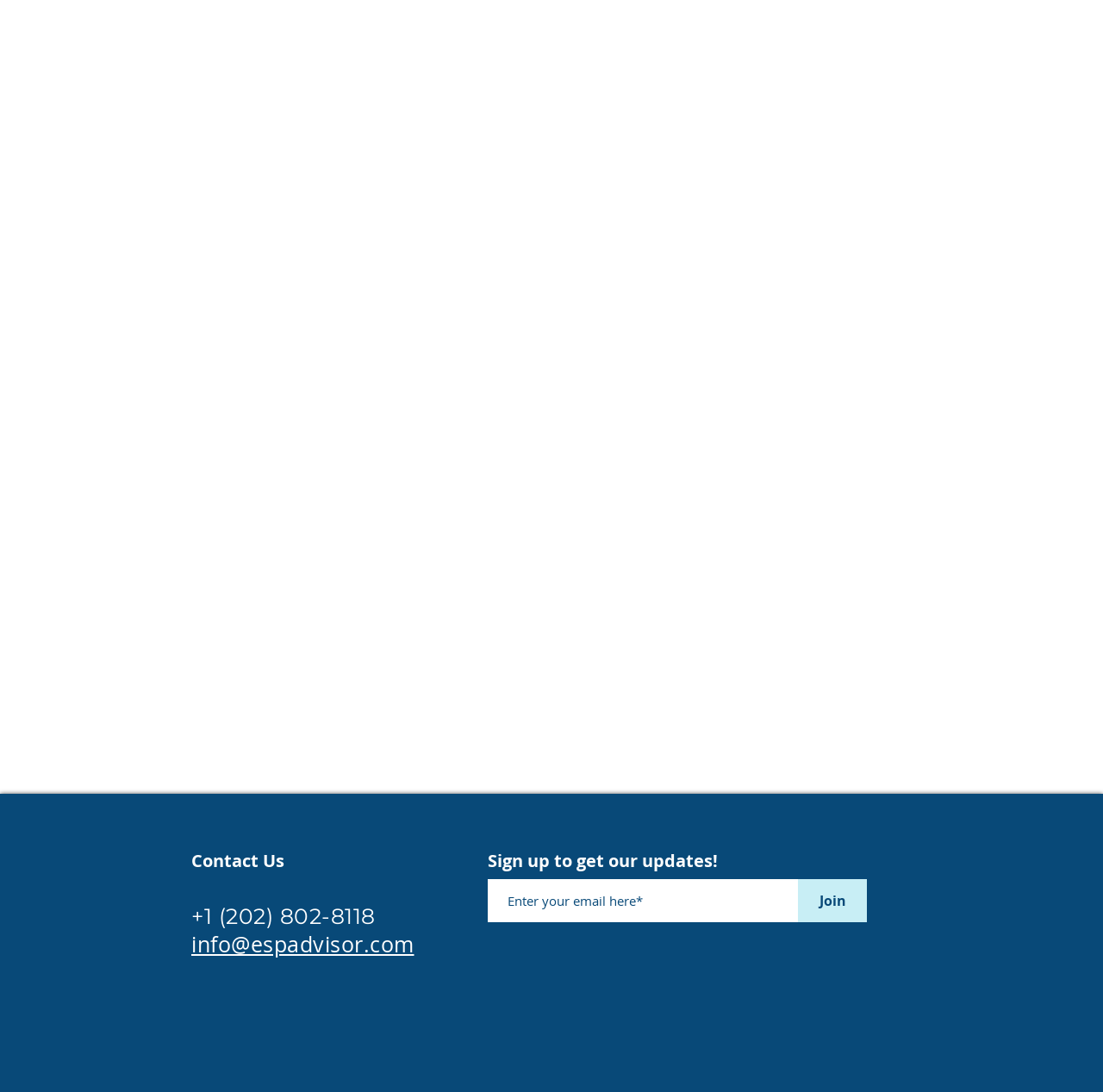Refer to the image and provide a thorough answer to this question:
What is the text above the email textbox?

I found the text by looking at the StaticText element located above the email textbox, which has the OCR text 'Sign up to get our updates!'.